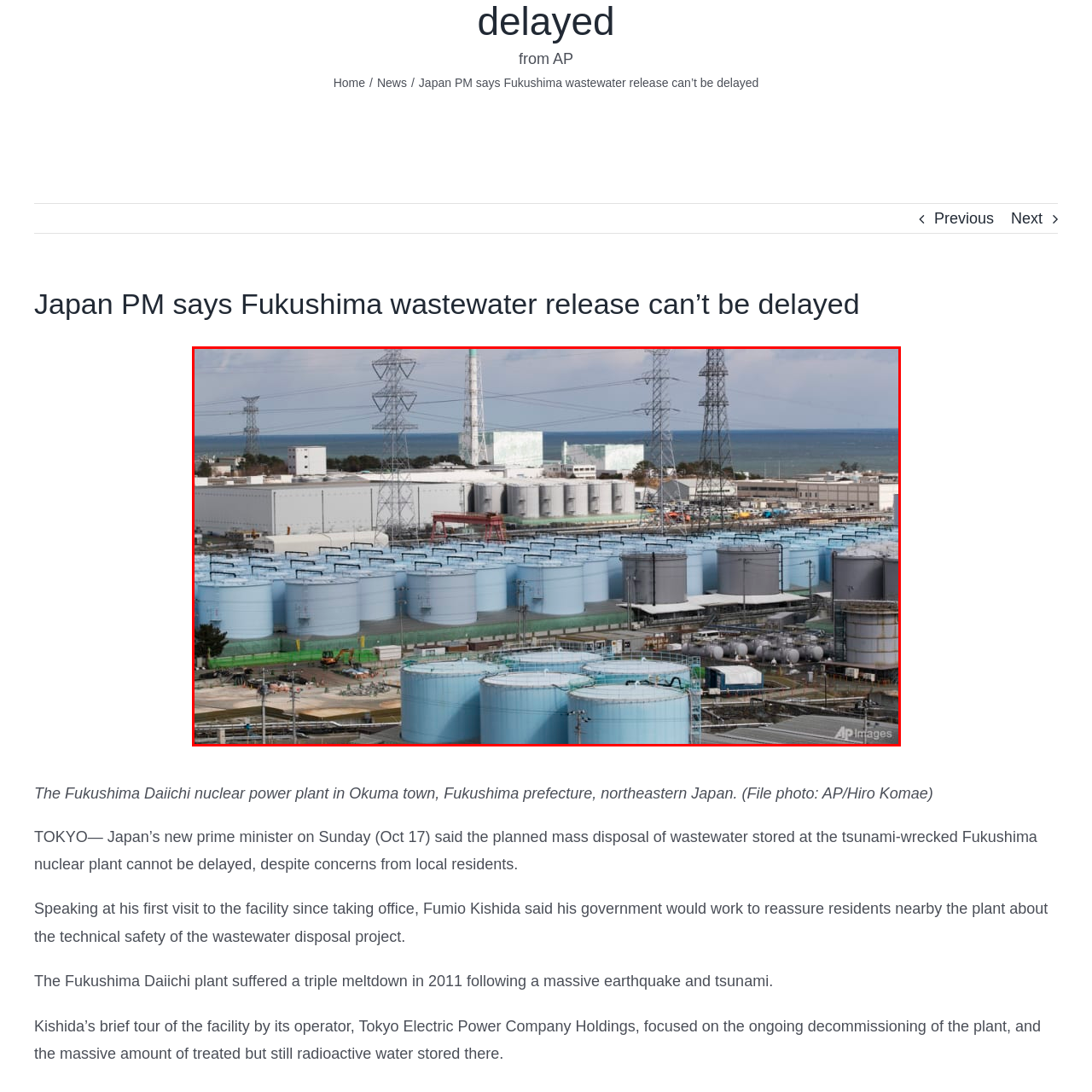Refer to the image area inside the black border, What is stored in the large tanks? 
Respond concisely with a single word or phrase.

Treated but still radioactive water